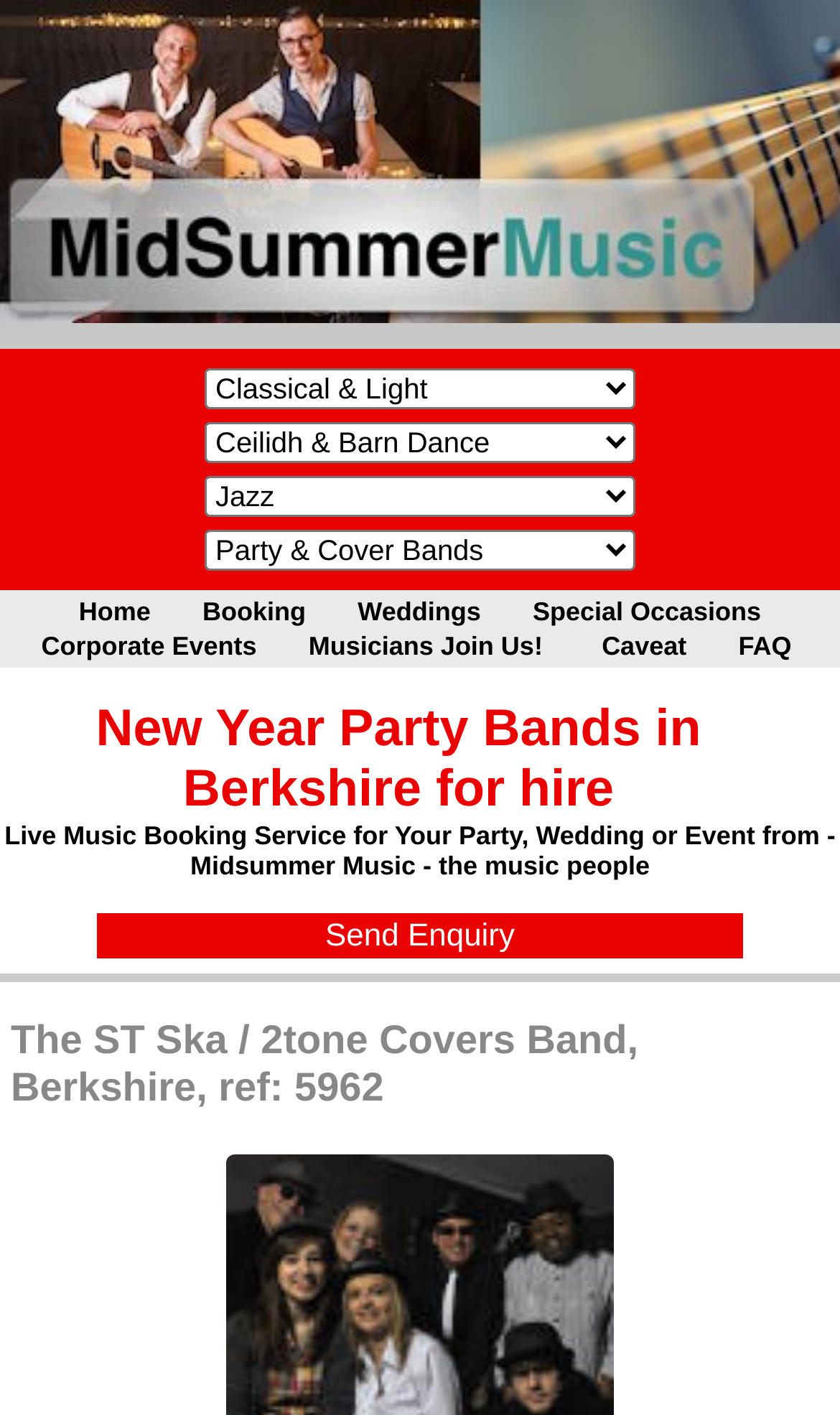Identify the bounding box coordinates of the clickable region required to complete the instruction: "View the details of The ST Ska / 2tone Covers Band". The coordinates should be given as four float numbers within the range of 0 and 1, i.e., [left, top, right, bottom].

[0.013, 0.718, 0.76, 0.784]